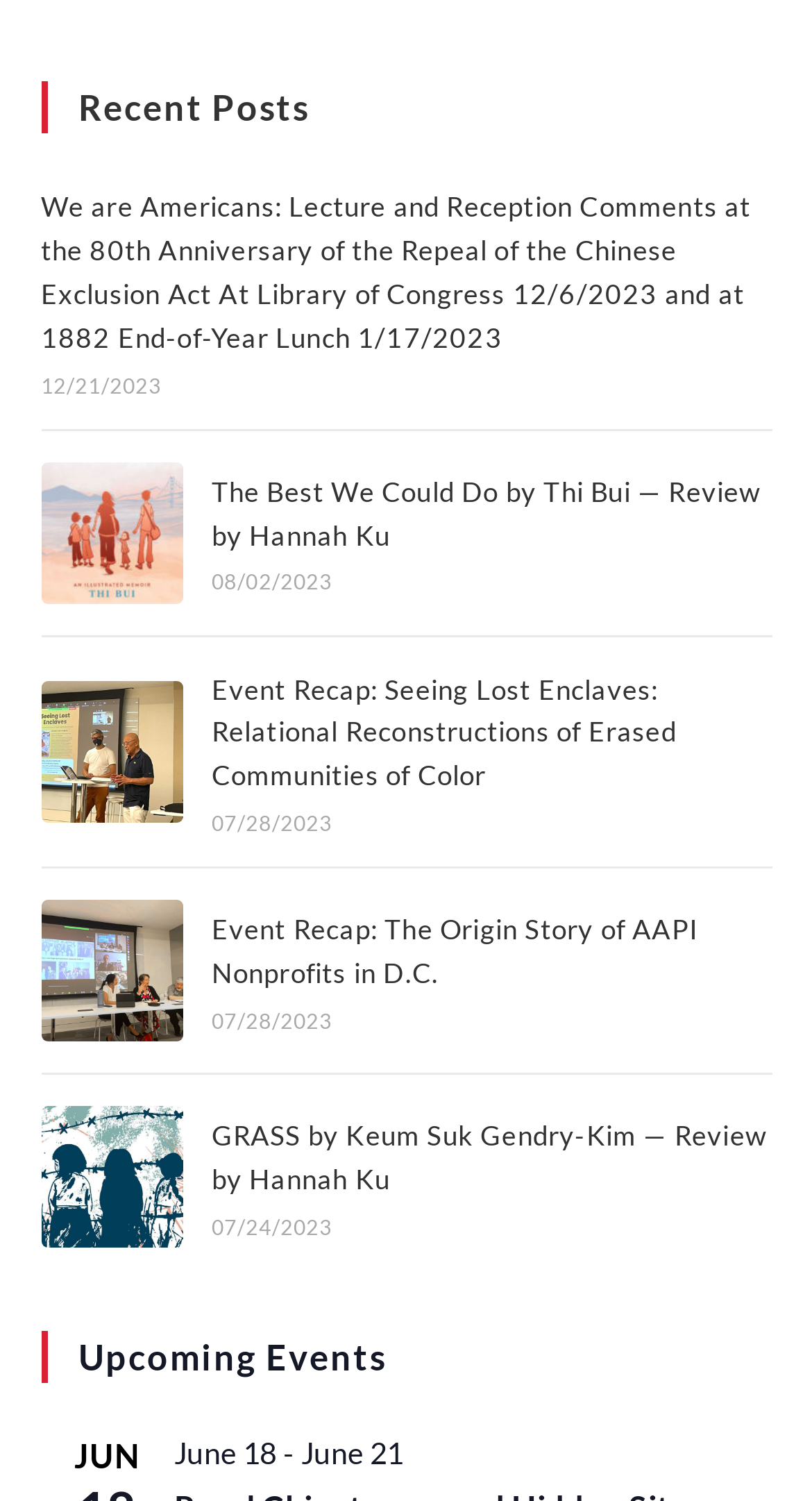Determine the bounding box coordinates of the element's region needed to click to follow the instruction: "read article about We are Americans". Provide these coordinates as four float numbers between 0 and 1, formatted as [left, top, right, bottom].

[0.05, 0.127, 0.925, 0.236]